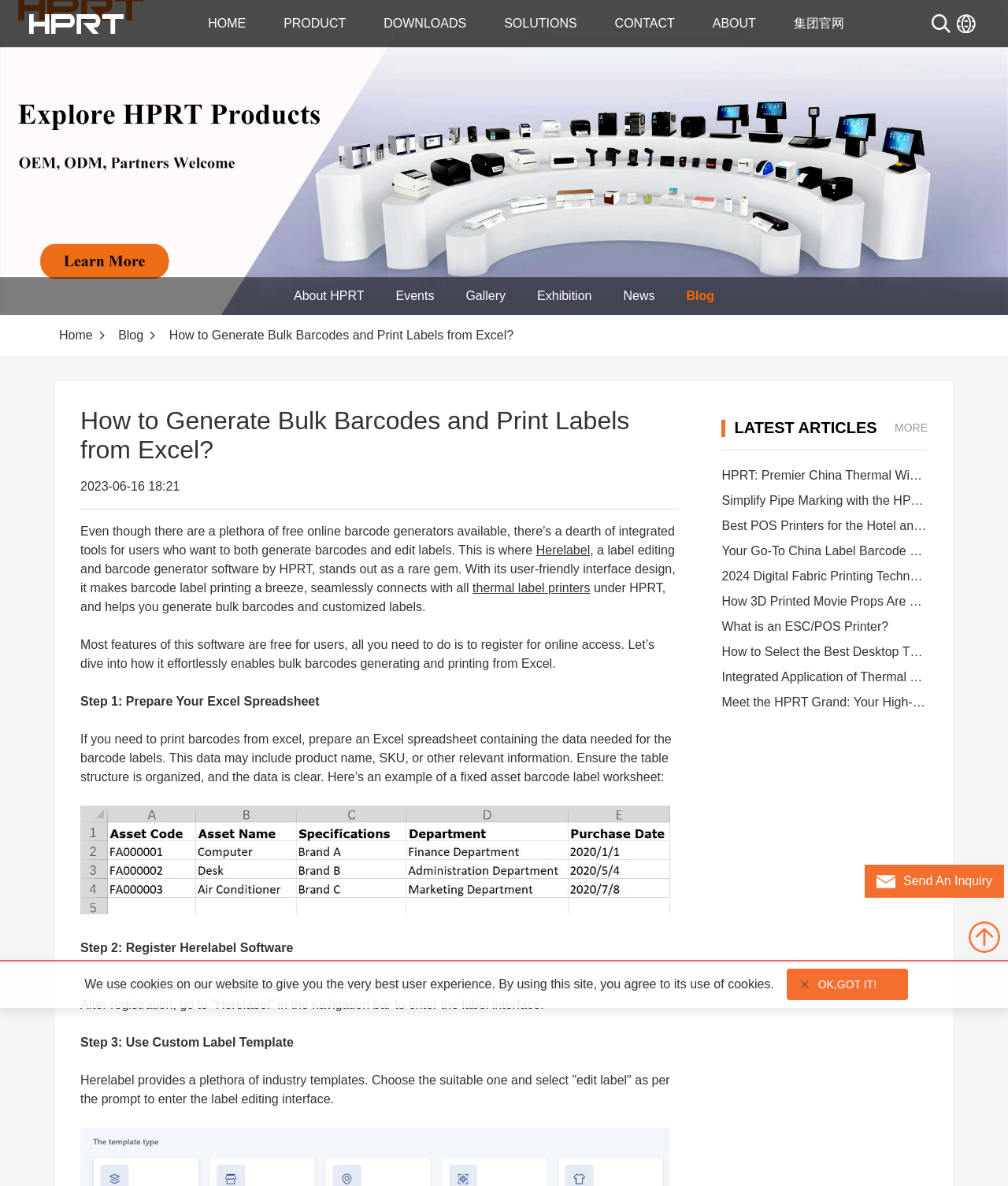Please identify the coordinates of the bounding box for the clickable region that will accomplish this instruction: "Visit the 'Catering Industry' page".

[0.488, 0.045, 0.638, 0.077]